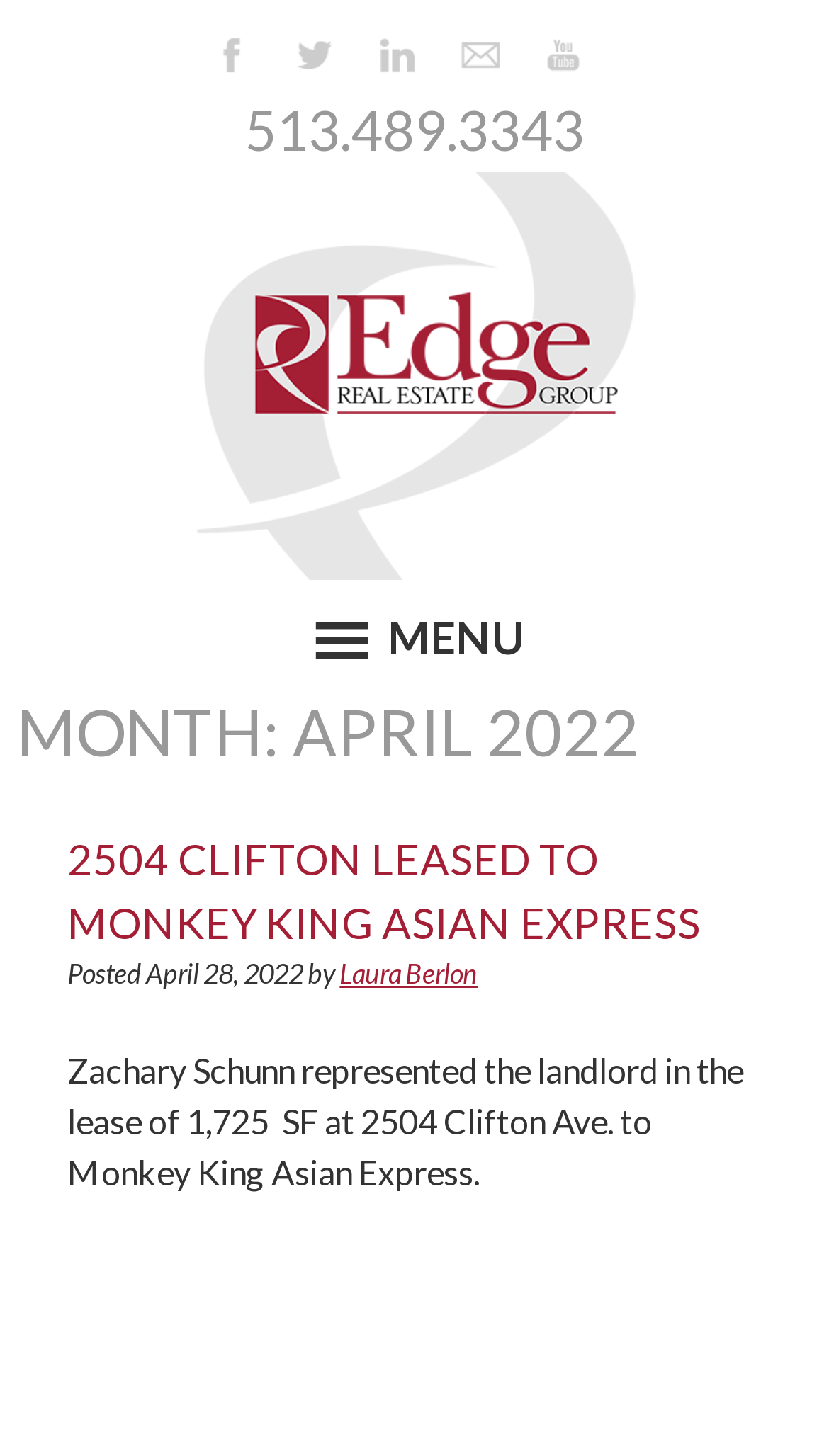Give an in-depth explanation of the webpage layout and content.

The webpage appears to be a real estate news page, specifically for Edge Real Estate Group, with a focus on April 2022. 

At the top, there are five links aligned horizontally, taking up about a quarter of the screen width. Below these links, the phone number "513.489.3343" is displayed prominently. 

To the right of the phone number, there is a link, and below it, the text "MENU" is displayed. 

The main content of the page is divided into sections. The first section has a heading "MONTH: APRIL 2022" and contains an article with a heading "2504 CLIFTON LEASED TO MONKEY KING ASIAN EXPRESS". This article has a link with the same title, followed by the text "Posted" and a timestamp "April 28, 2022". The author of the article, "Laura Berlon", is mentioned below. 

The article itself describes a real estate transaction, where Zachary Schunn represented the landlord in the lease of a property to Monkey King Asian Express. 

At the bottom of the page, there is a footer section that takes up about a tenth of the screen height.